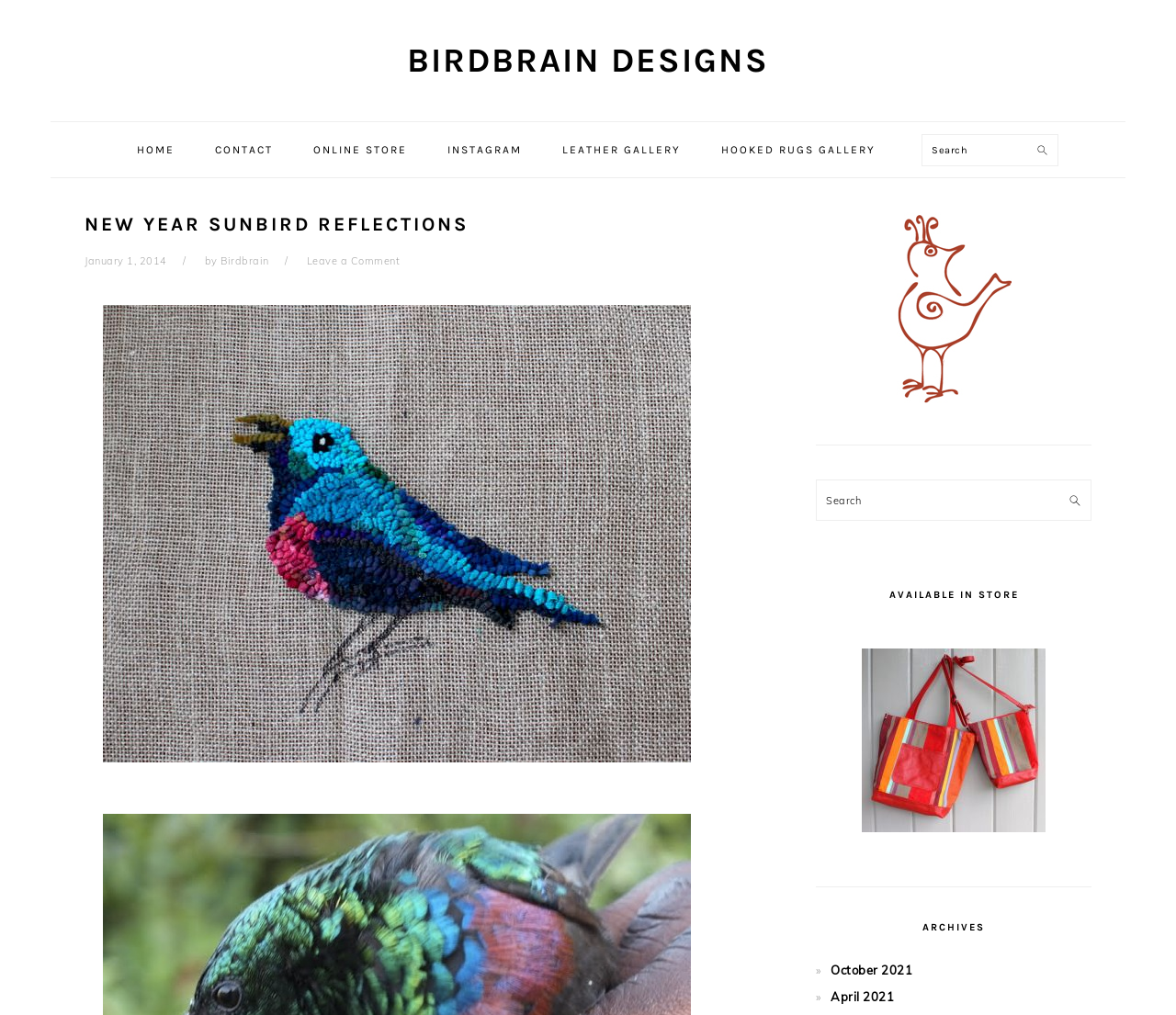Please indicate the bounding box coordinates of the element's region to be clicked to achieve the instruction: "Go to the home page". Provide the coordinates as four float numbers between 0 and 1, i.e., [left, top, right, bottom].

[0.1, 0.126, 0.165, 0.168]